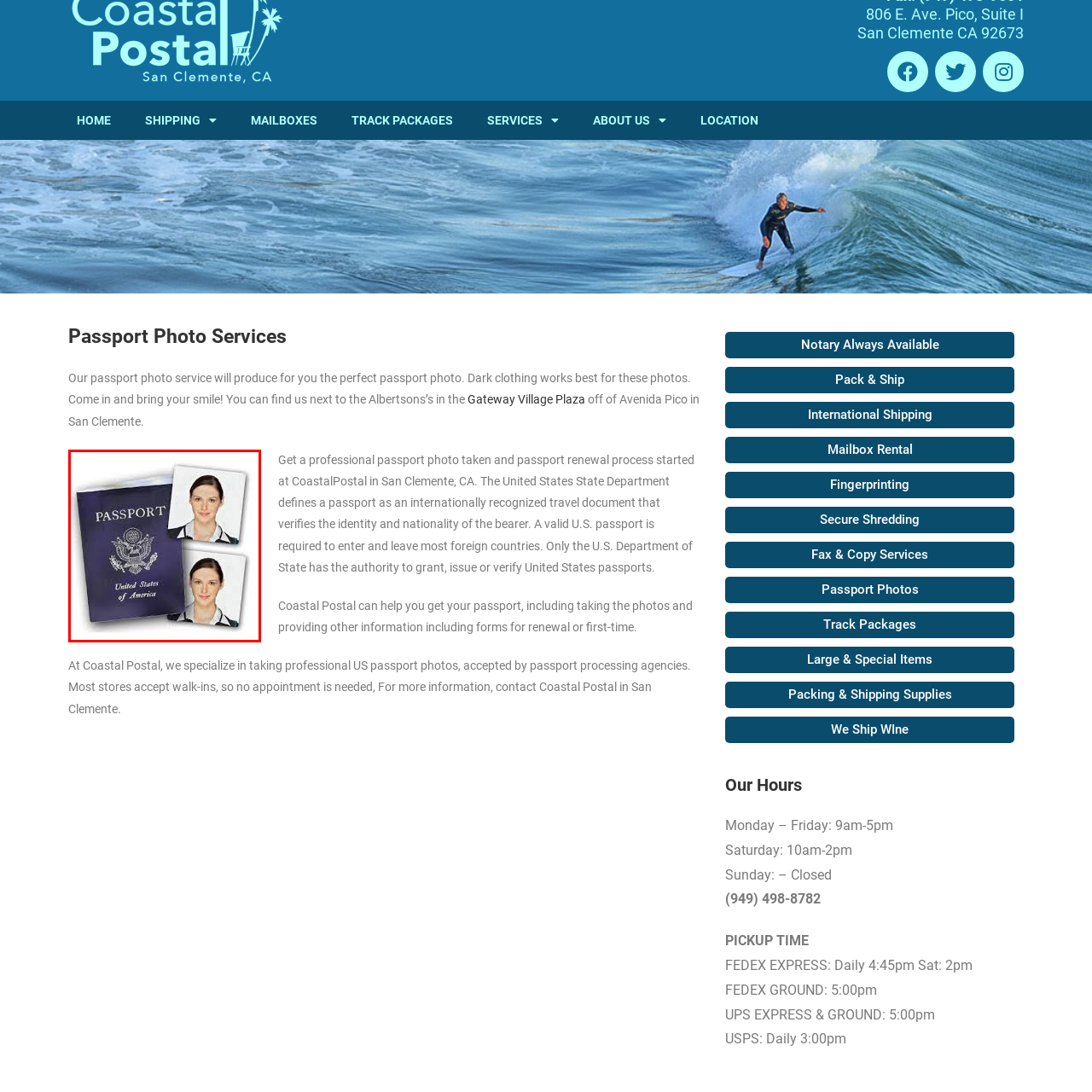Pay attention to the section outlined in red, What service does Coastal Postal offer? 
Reply with a single word or phrase.

Passport photo services